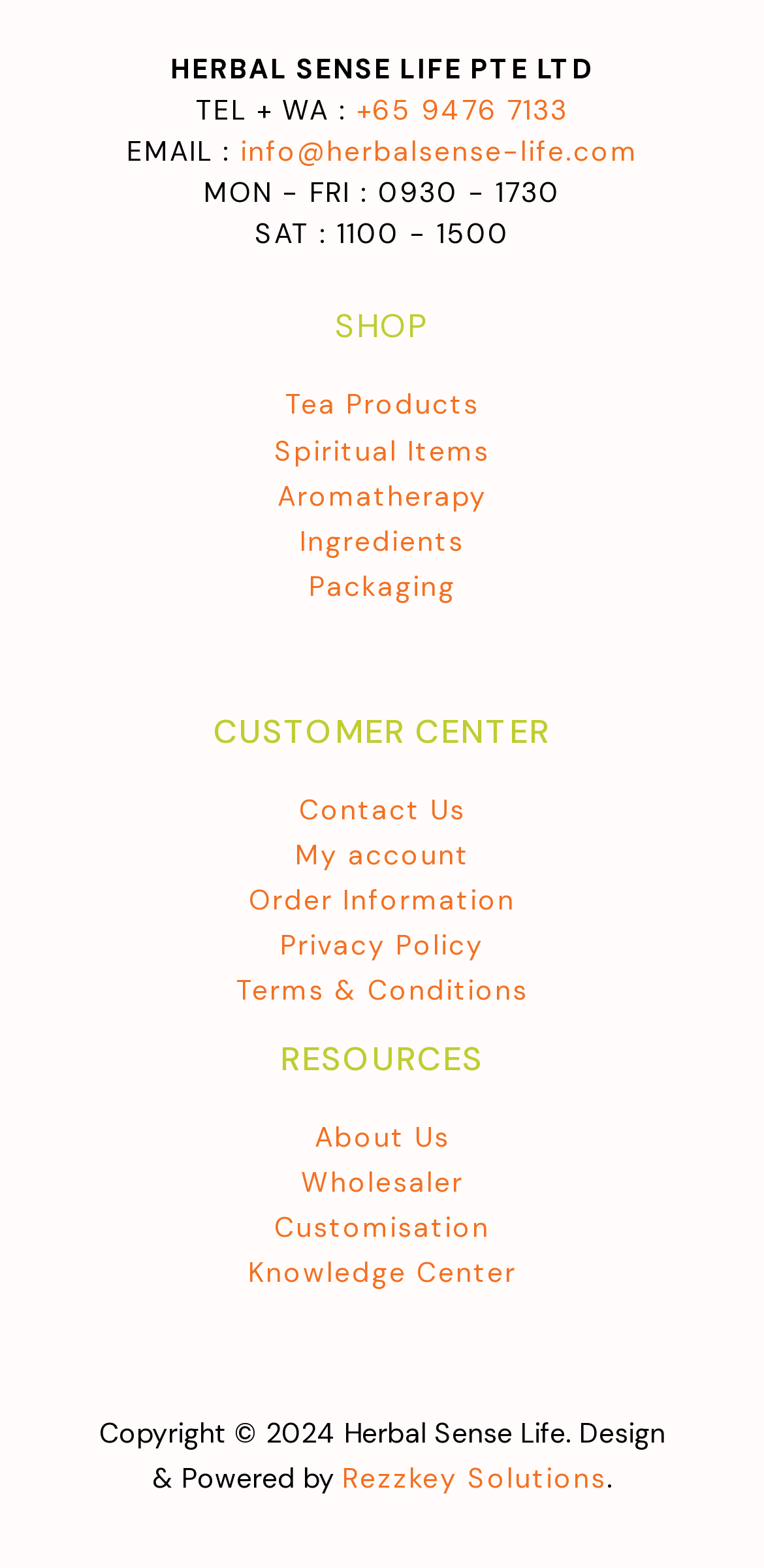Bounding box coordinates should be provided in the format (top-left x, top-left y, bottom-right x, bottom-right y) with all values between 0 and 1. Identify the bounding box for this UI element: Tea Products

[0.373, 0.247, 0.627, 0.269]